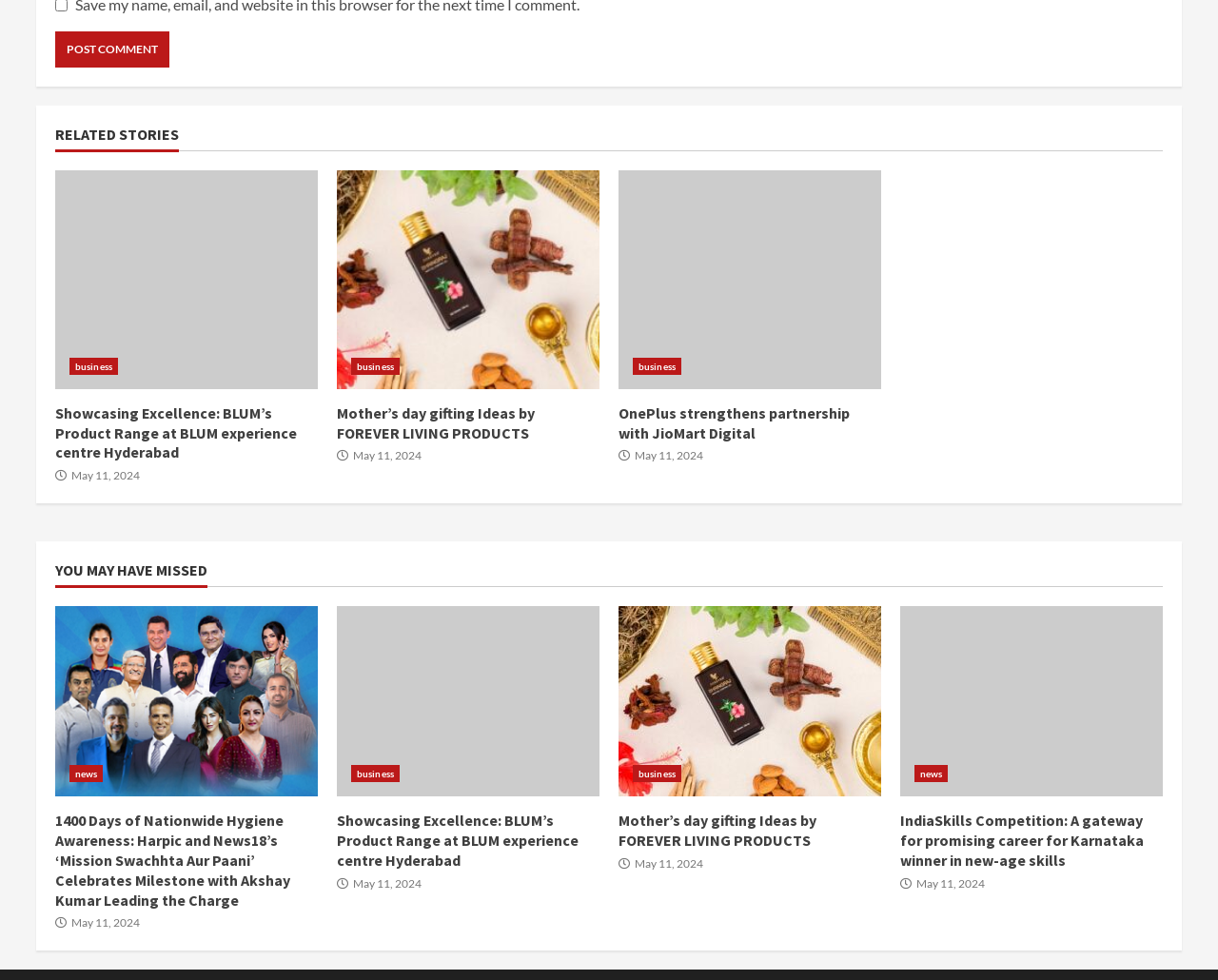Based on the image, provide a detailed and complete answer to the question: 
What is the category of the article 'Showcasing Excellence: BLUM’s Product Range at BLUM experience centre Hyderabad'?

I looked at the link 'Showcasing Excellence: BLUM’s Product Range at BLUM experience centre Hyderabad' and found that it has a category link 'business' next to it, indicating that the article belongs to the business category.